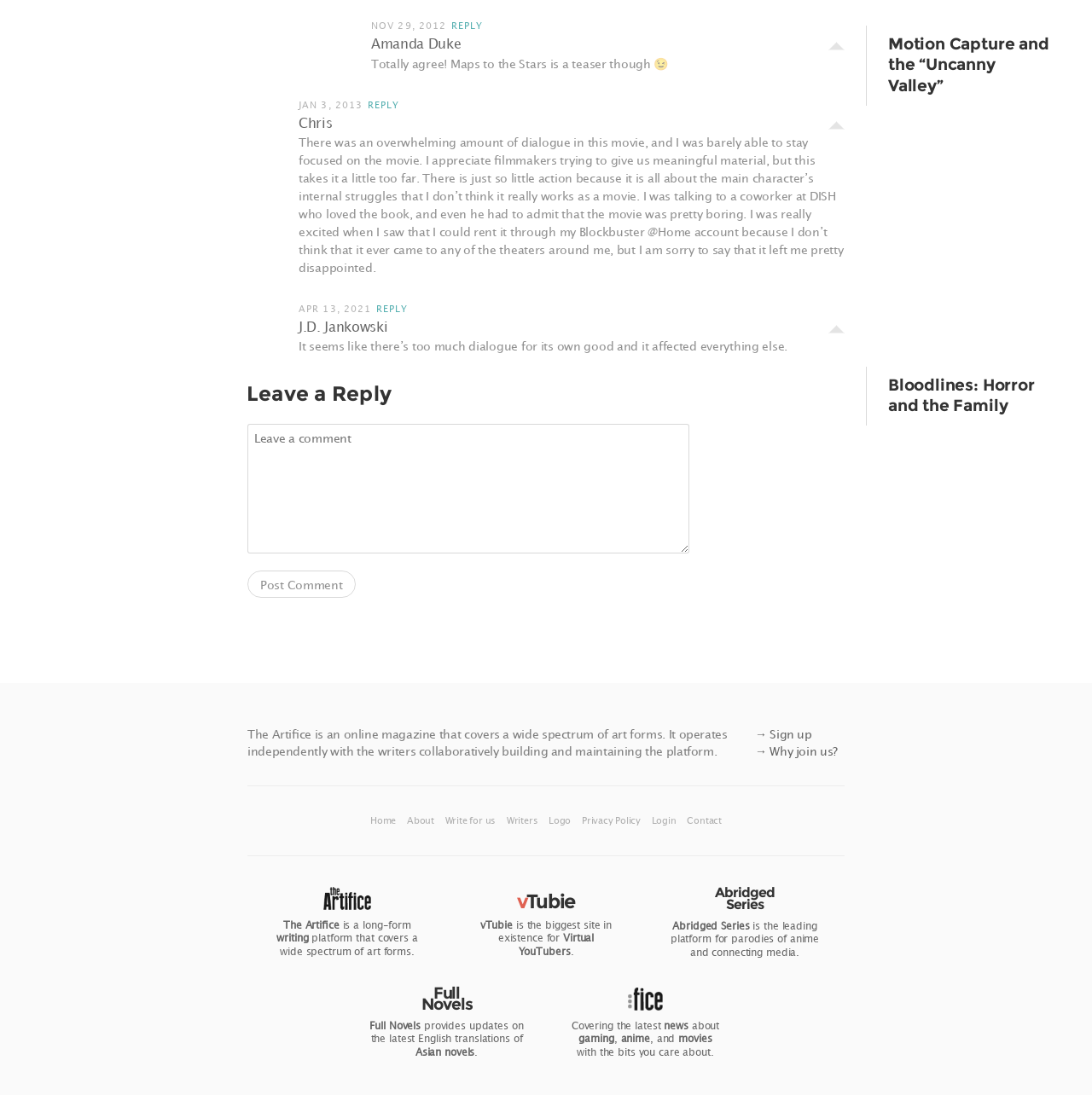Identify the bounding box coordinates of the section to be clicked to complete the task described by the following instruction: "Reply to Amanda Duke". The coordinates should be four float numbers between 0 and 1, formatted as [left, top, right, bottom].

[0.413, 0.018, 0.442, 0.028]